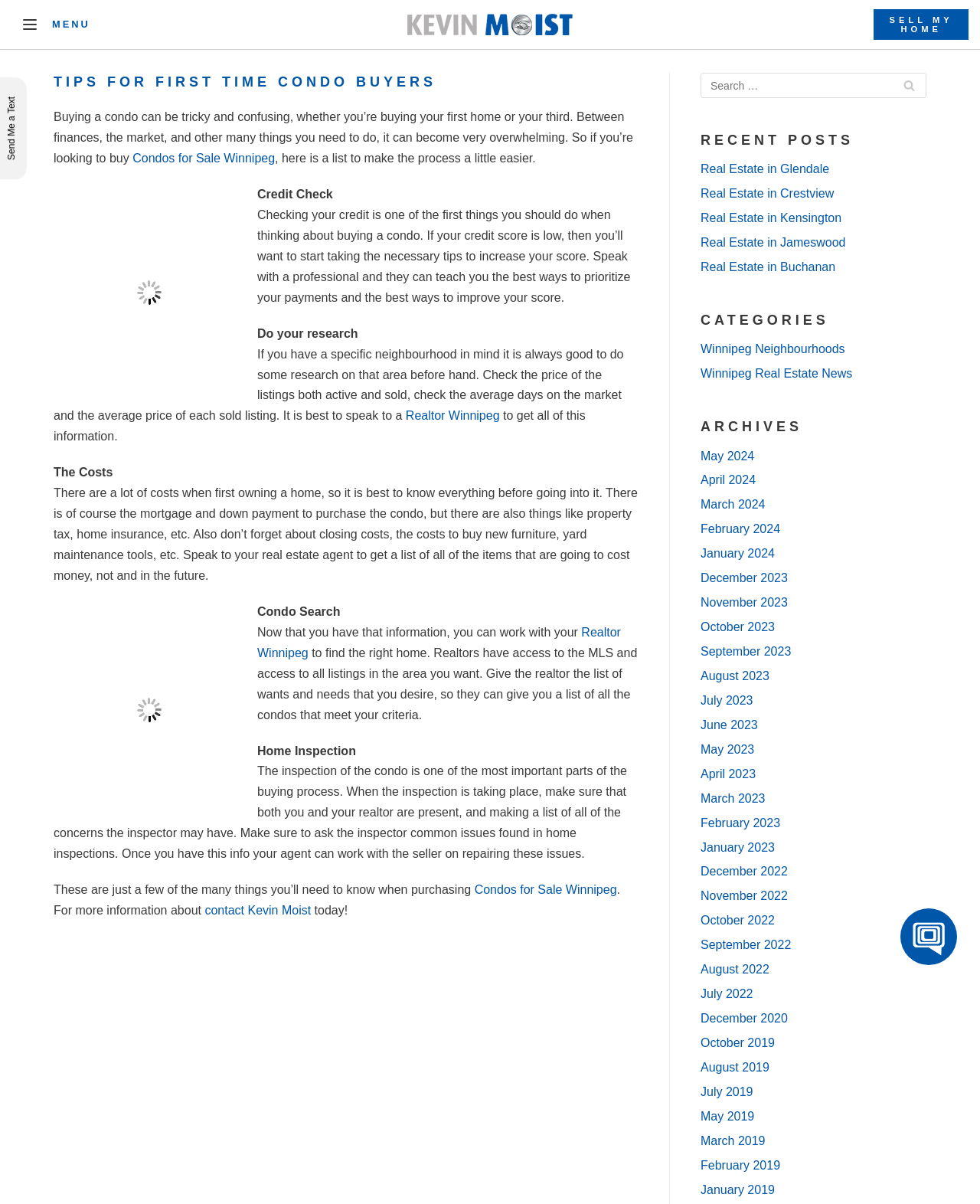Please identify the bounding box coordinates of where to click in order to follow the instruction: "Click on 'Condos for Sale Winnipeg'".

[0.135, 0.126, 0.281, 0.137]